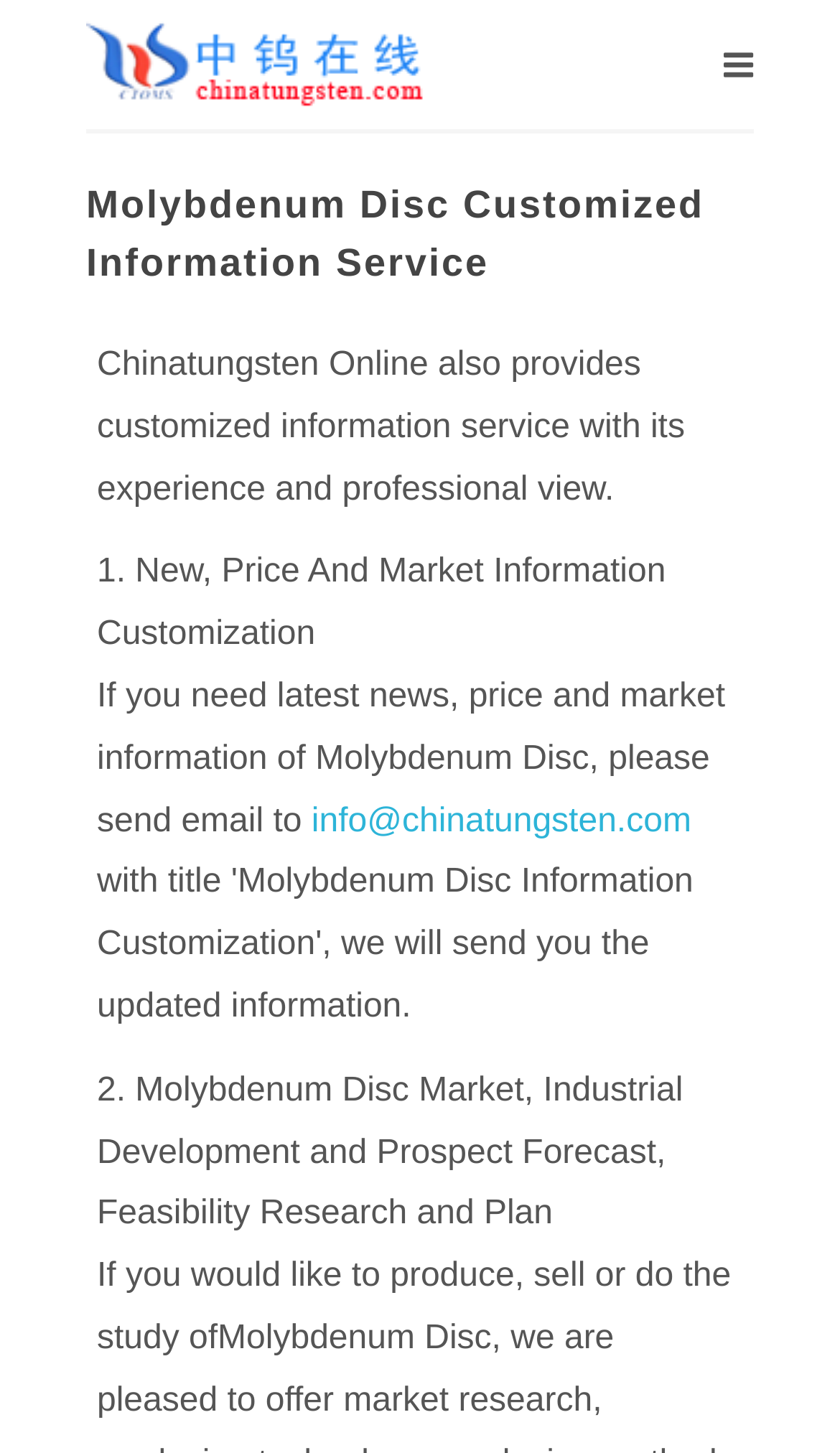Can you find the bounding box coordinates for the UI element given this description: "alt="Logo""? Provide the coordinates as four float numbers between 0 and 1: [left, top, right, bottom].

[0.103, 0.0, 0.505, 0.089]